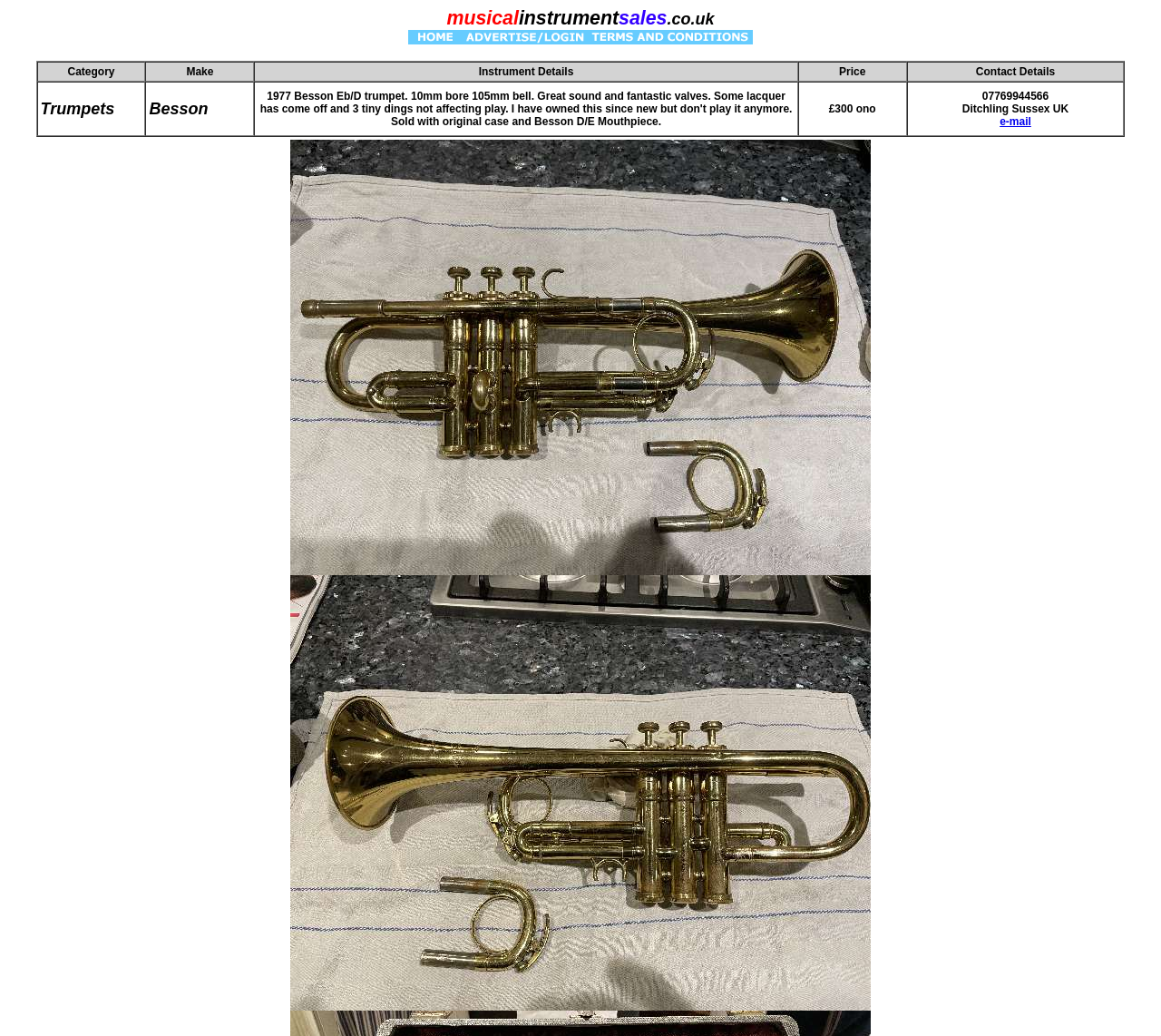Give a concise answer using one word or a phrase to the following question:
What is the price of the trumpet?

£300 ono